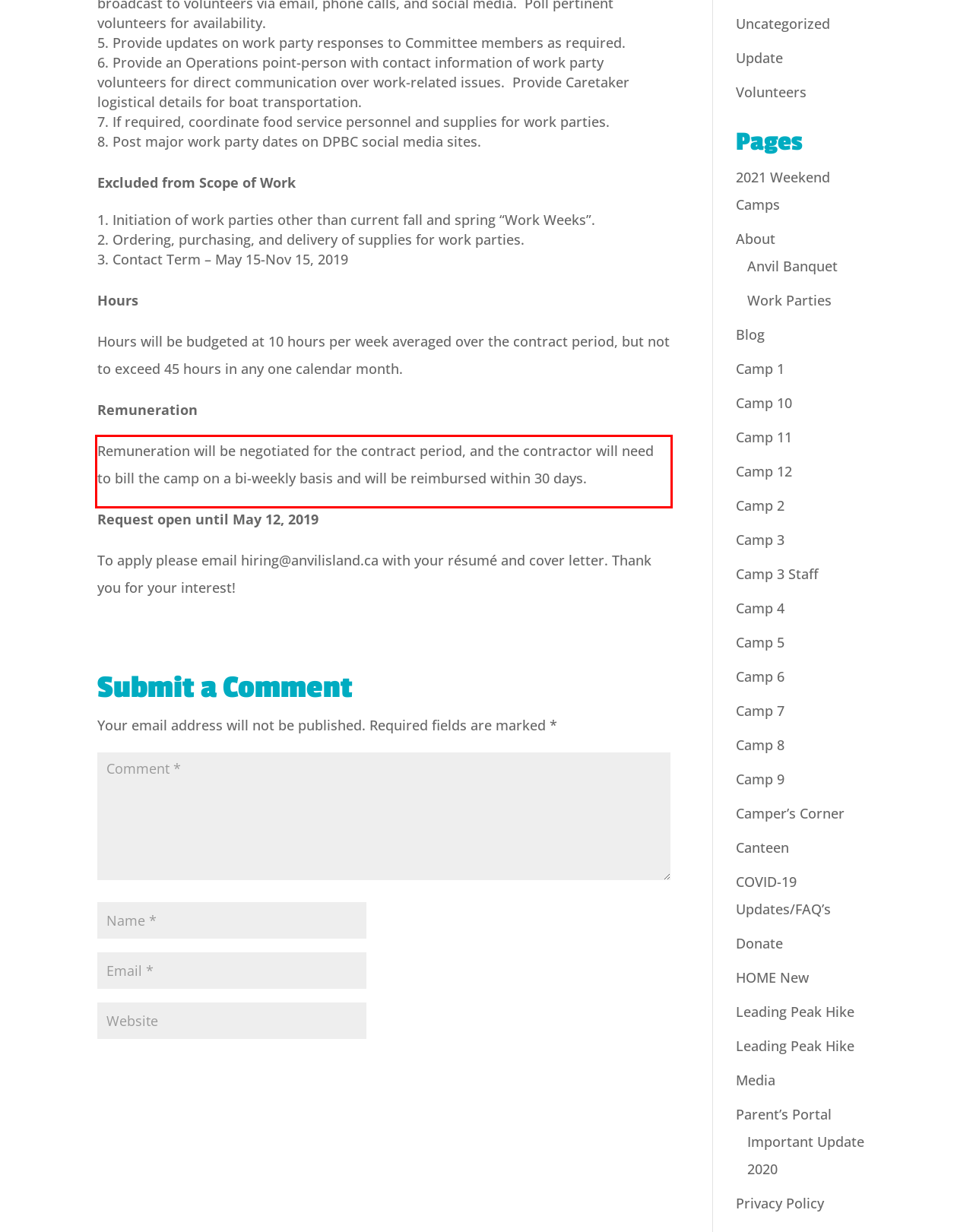There is a UI element on the webpage screenshot marked by a red bounding box. Extract and generate the text content from within this red box.

Remuneration will be negotiated for the contract period, and the contractor will need to bill the camp on a bi-weekly basis and will be reimbursed within 30 days.